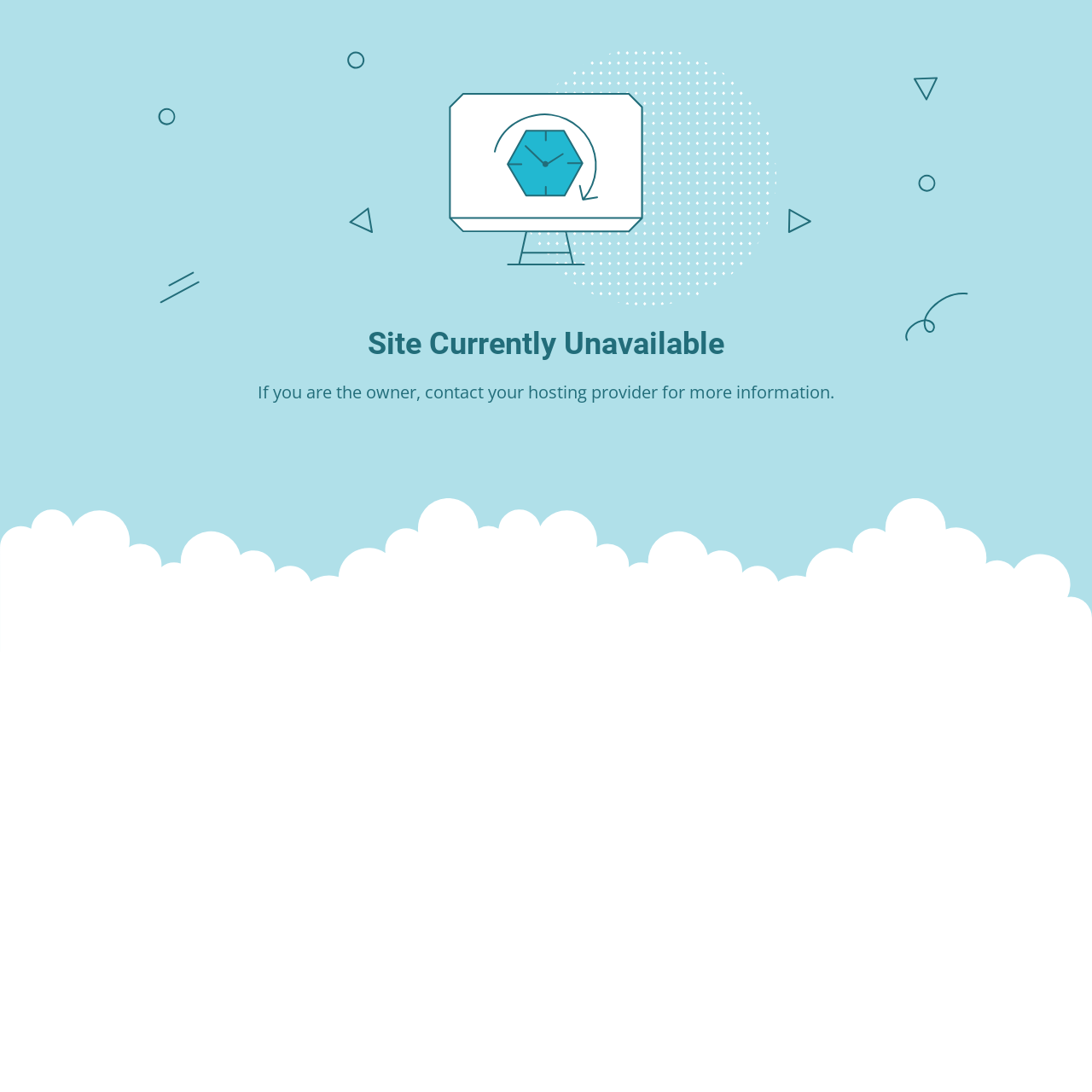Identify and provide the title of the webpage.

Site Currently Unavailable